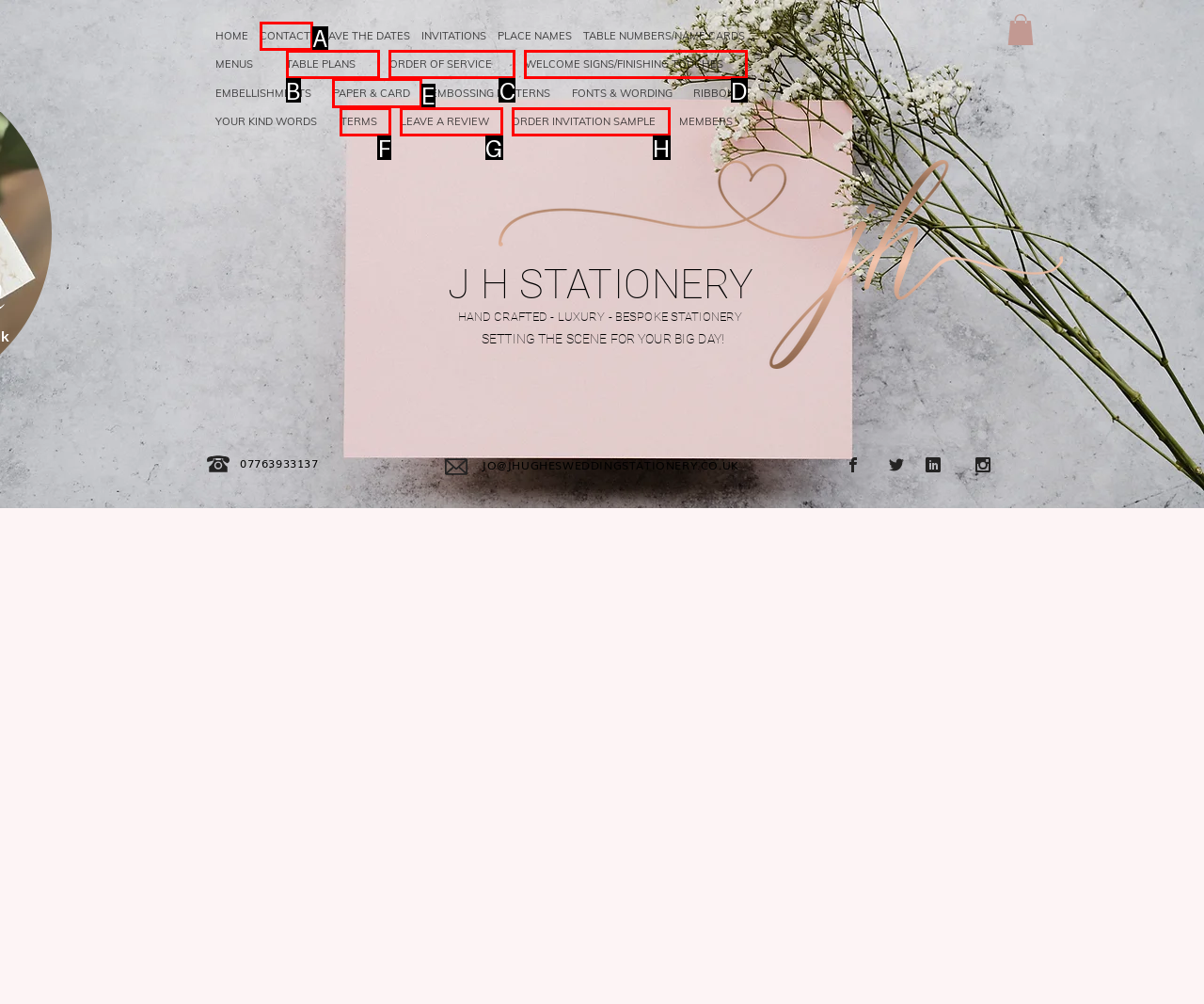Identify the option that corresponds to: TABLE PLANS
Respond with the corresponding letter from the choices provided.

B